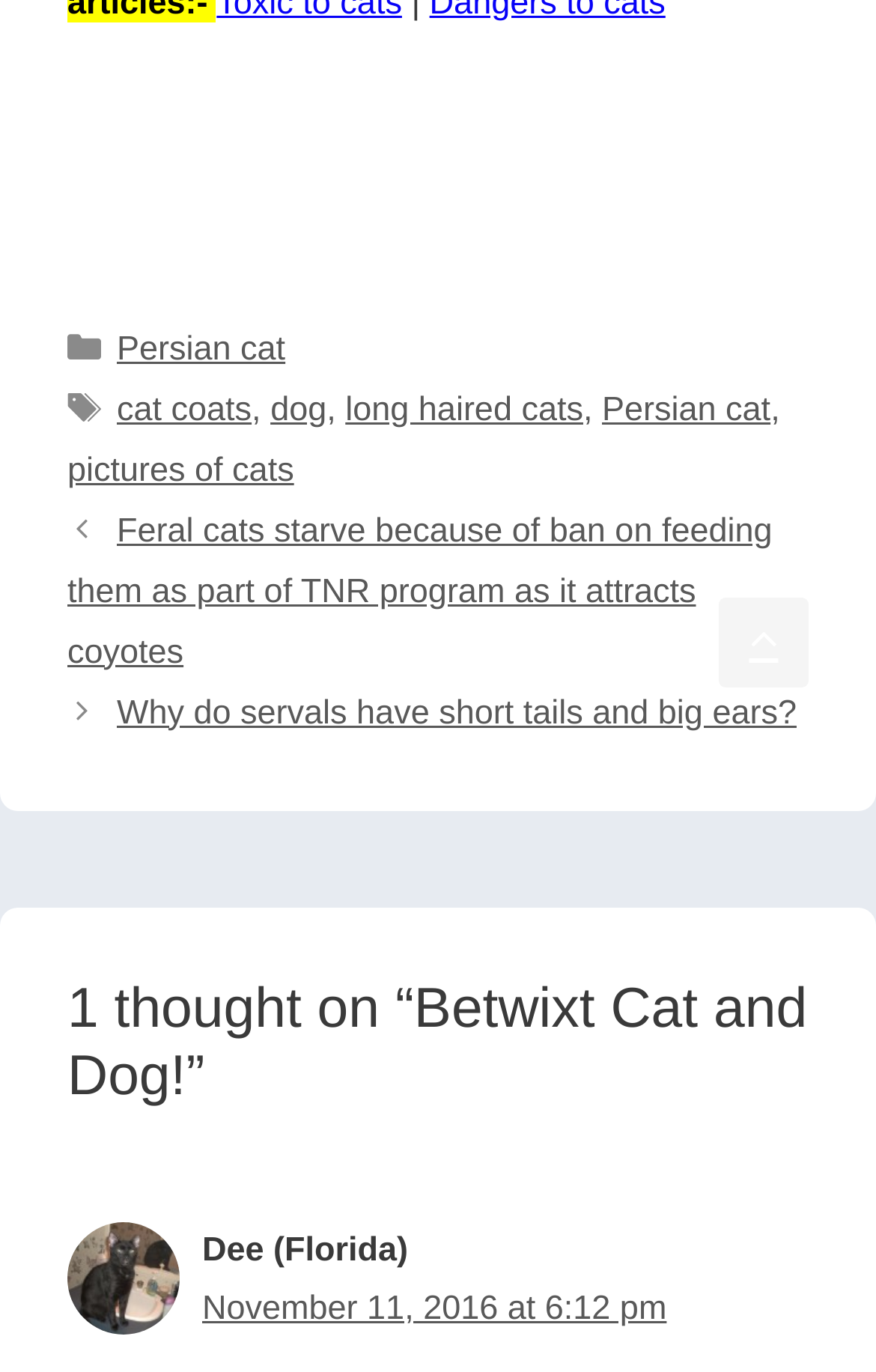Locate the bounding box for the described UI element: "Persian cat". Ensure the coordinates are four float numbers between 0 and 1, formatted as [left, top, right, bottom].

[0.687, 0.273, 0.88, 0.301]